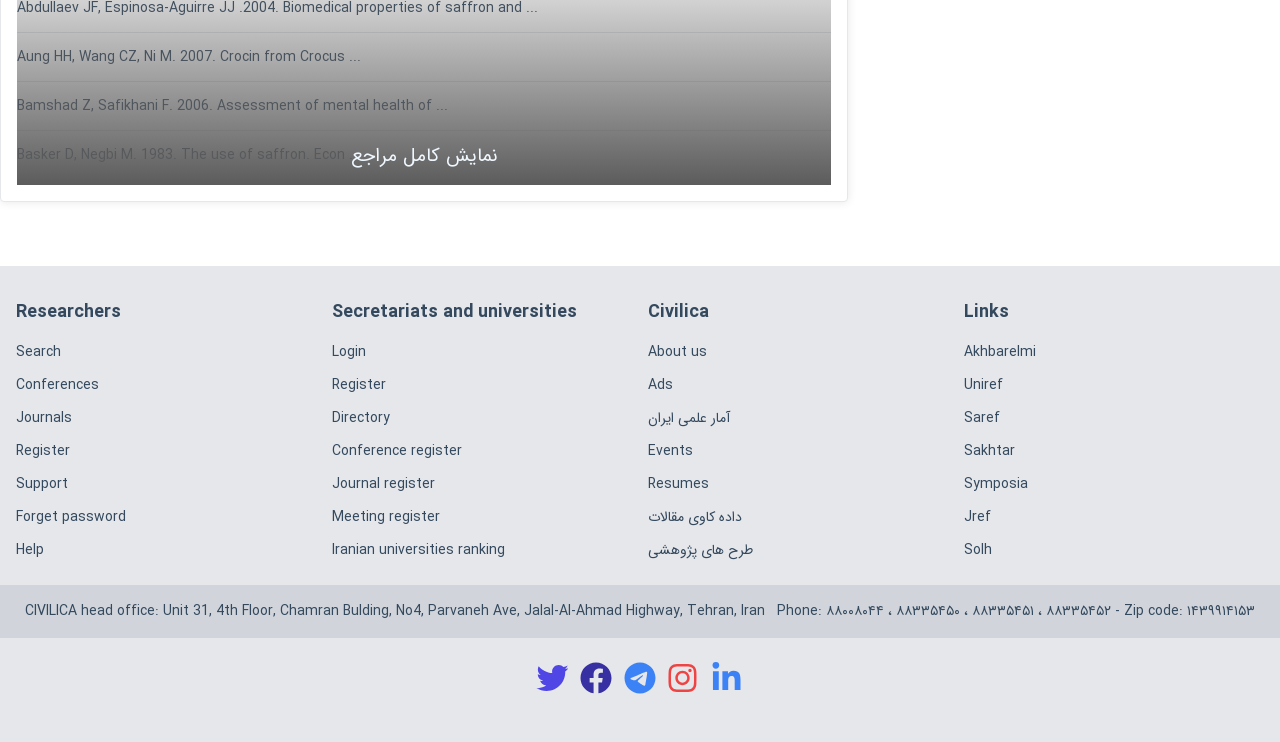Please specify the bounding box coordinates of the clickable section necessary to execute the following command: "Search the site".

None